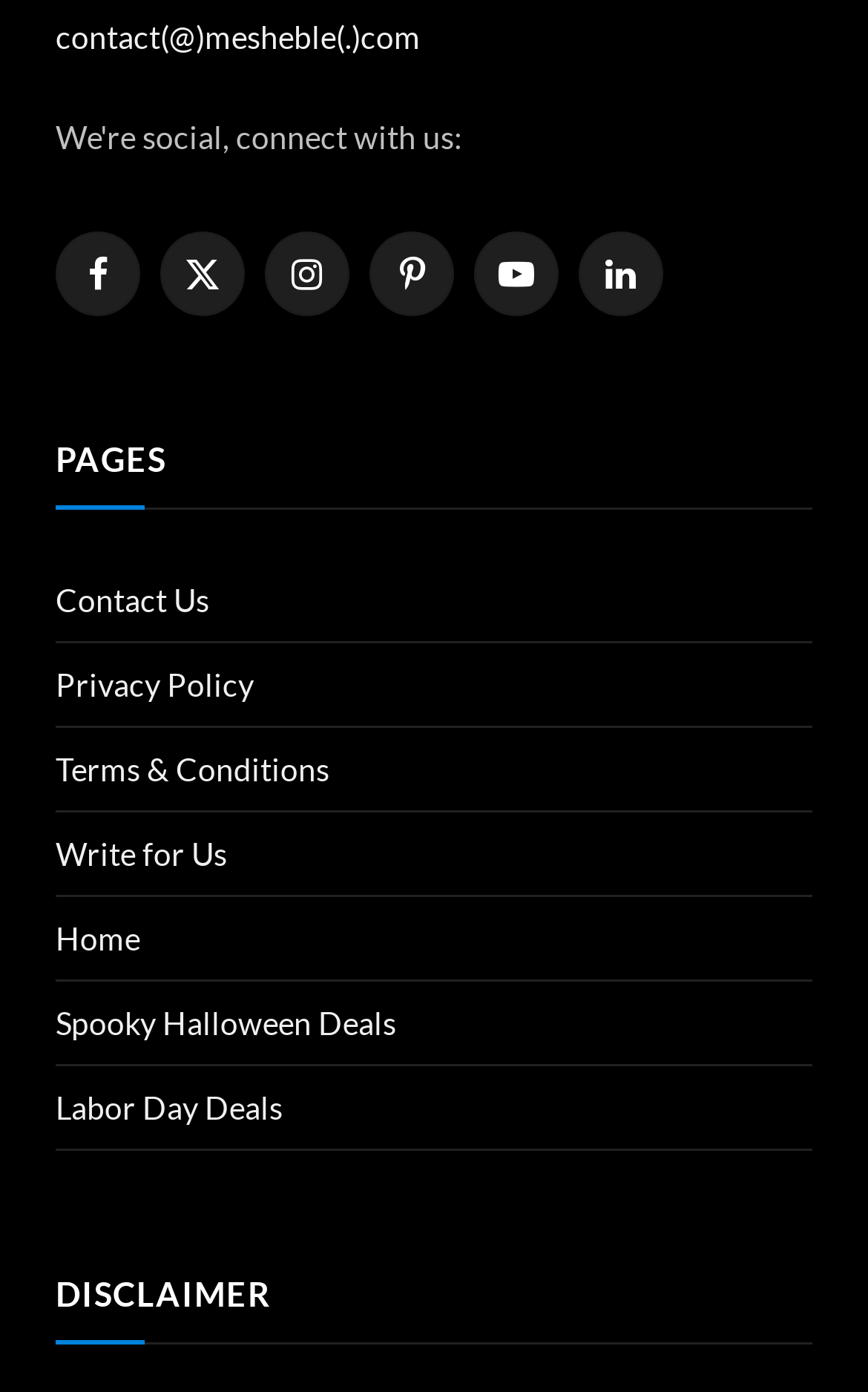Show the bounding box coordinates of the element that should be clicked to complete the task: "visit our Facebook page".

[0.064, 0.167, 0.162, 0.227]